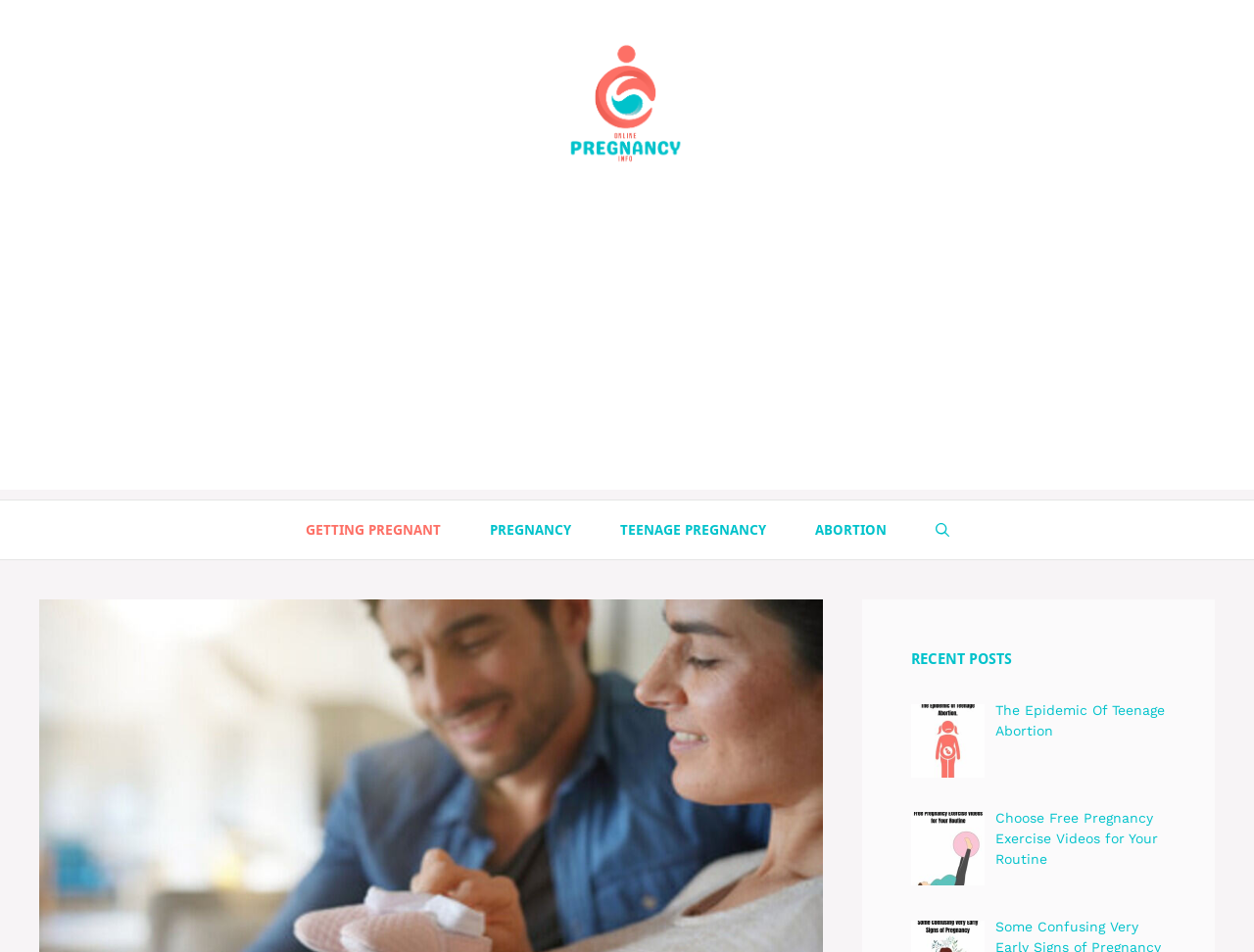Locate the bounding box coordinates of the area where you should click to accomplish the instruction: "learn more about teenage pregnancy".

[0.475, 0.526, 0.63, 0.587]